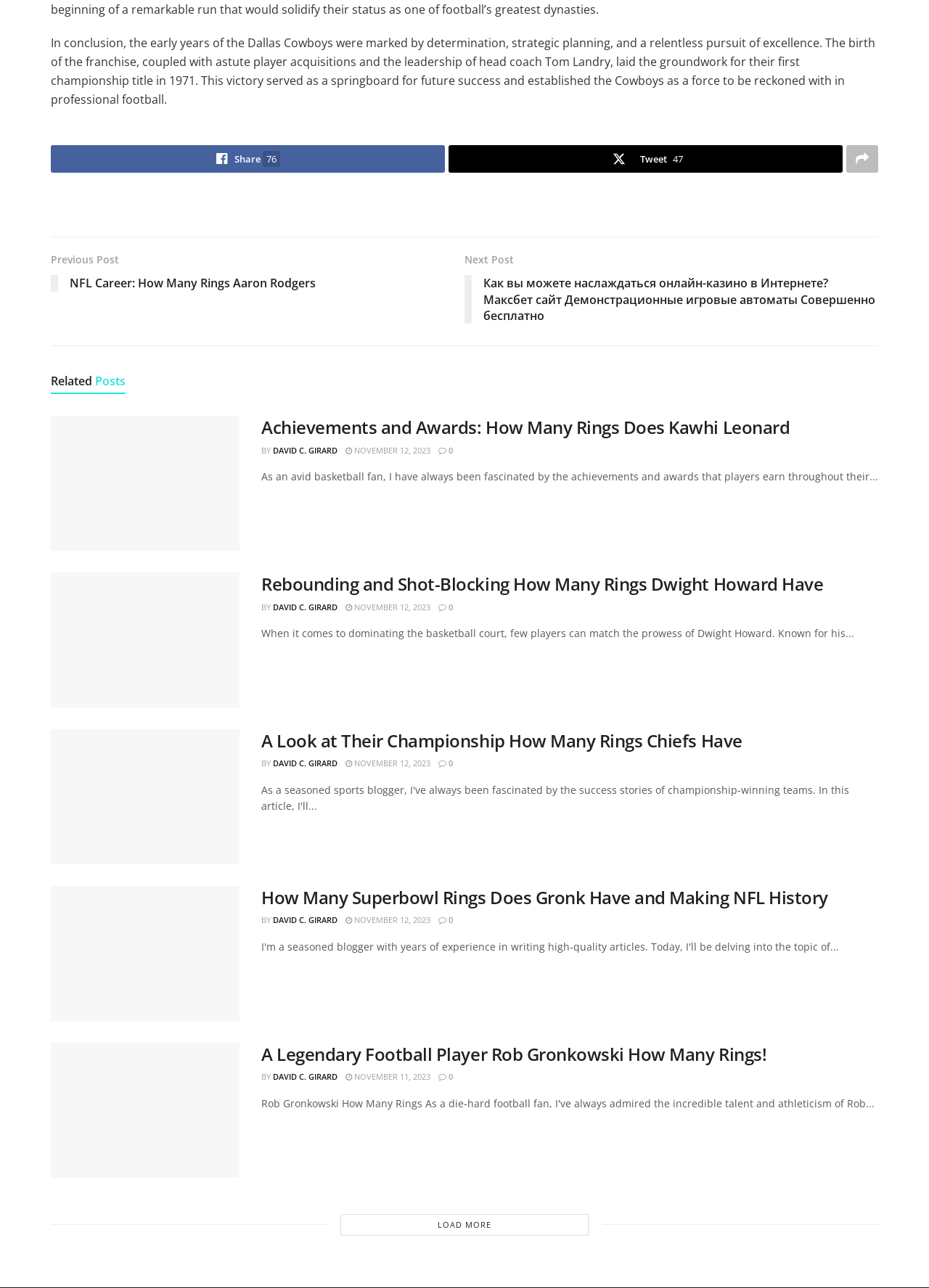Could you determine the bounding box coordinates of the clickable element to complete the instruction: "Check the details of the article about Rob Gronkowski"? Provide the coordinates as four float numbers between 0 and 1, i.e., [left, top, right, bottom].

[0.055, 0.81, 0.258, 0.914]